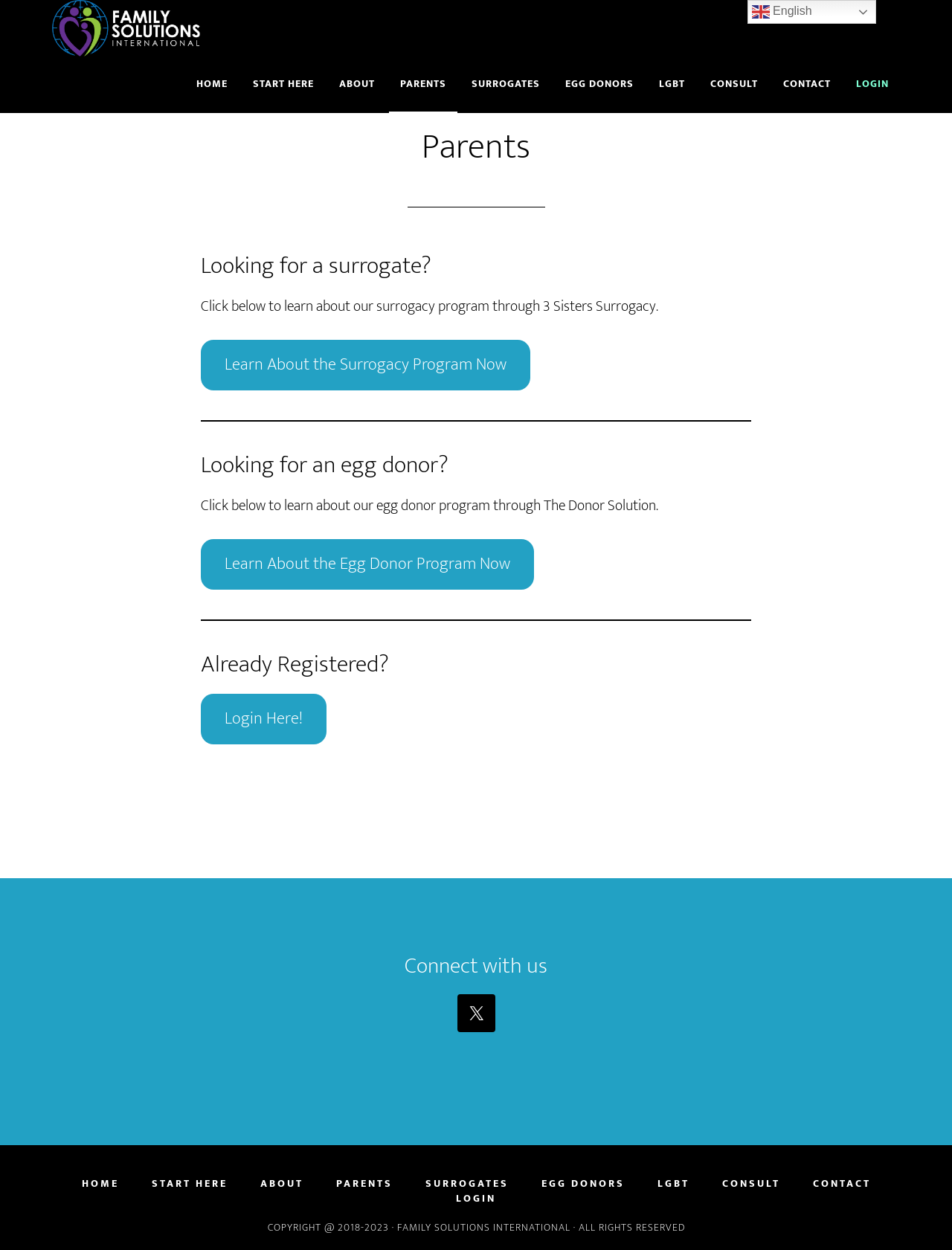Given the element description Start Here, predict the bounding box coordinates for the UI element in the webpage screenshot. The format should be (top-left x, top-left y, bottom-right x, bottom-right y), and the values should be between 0 and 1.

[0.254, 0.045, 0.341, 0.09]